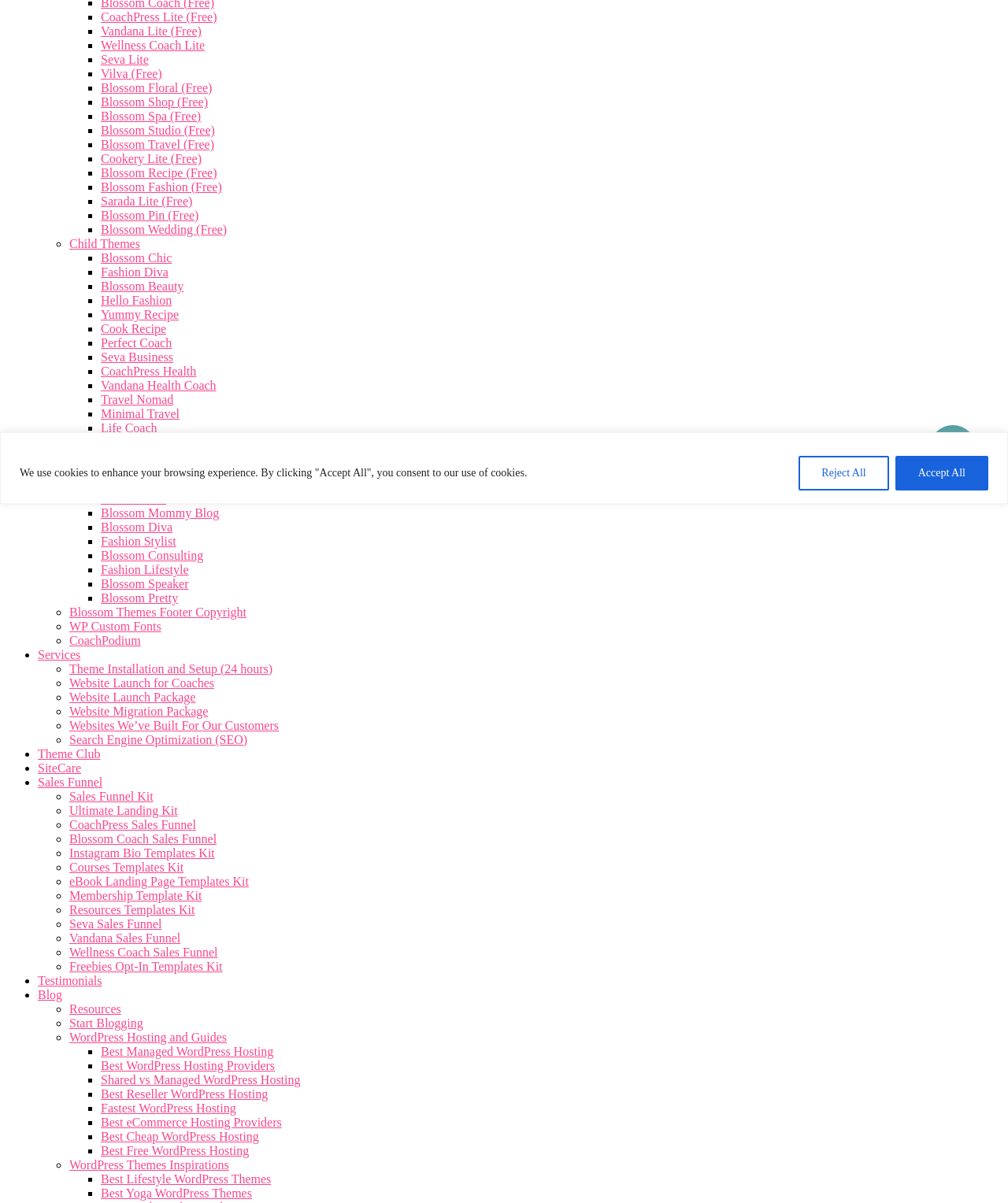Find the bounding box coordinates of the UI element according to this description: "eBook Landing Page Templates Kit".

[0.069, 0.727, 0.247, 0.738]